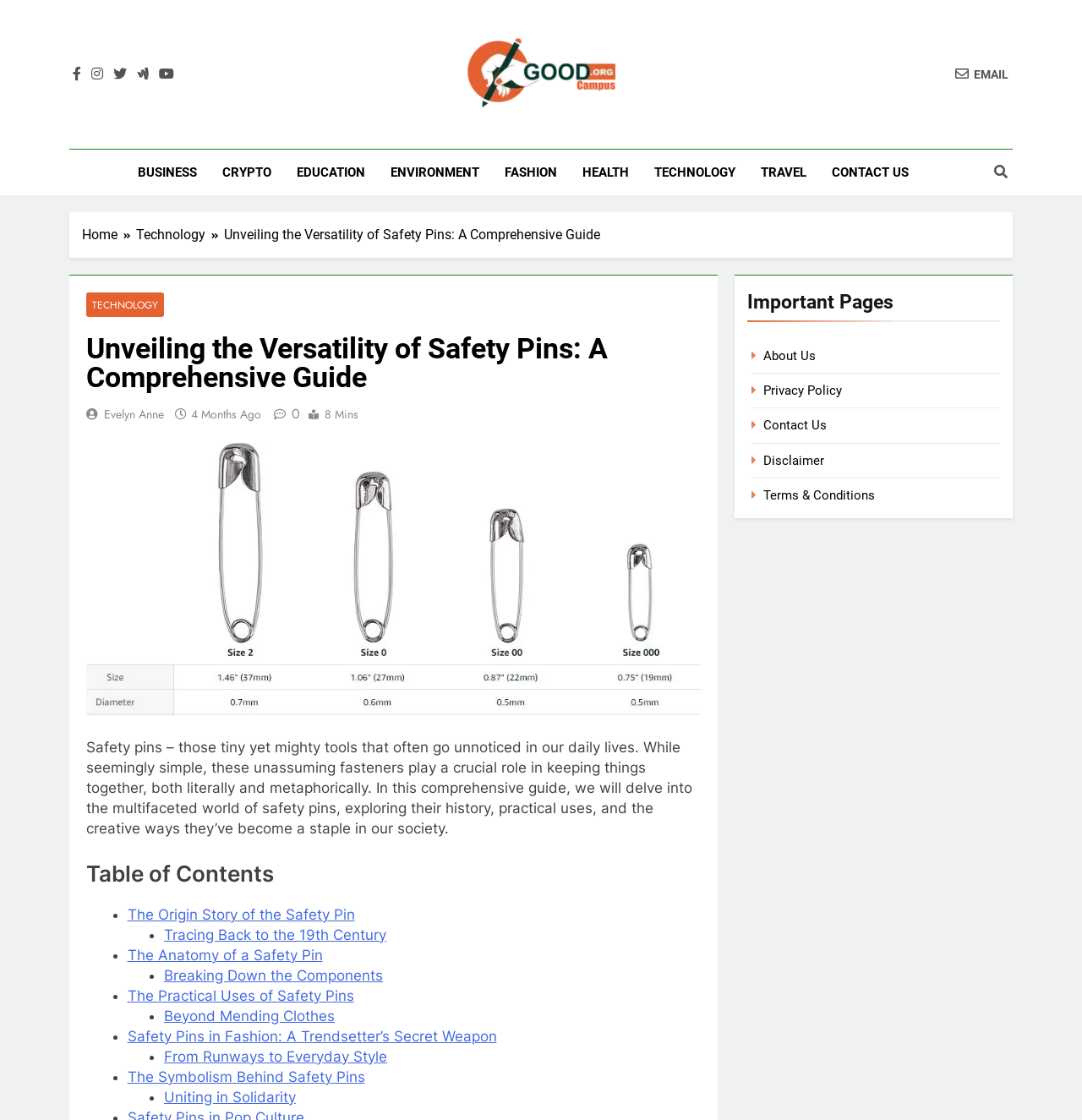Please identify the bounding box coordinates of the region to click in order to complete the given instruction: "Check the Table of Contents". The coordinates should be four float numbers between 0 and 1, i.e., [left, top, right, bottom].

[0.08, 0.768, 0.648, 0.791]